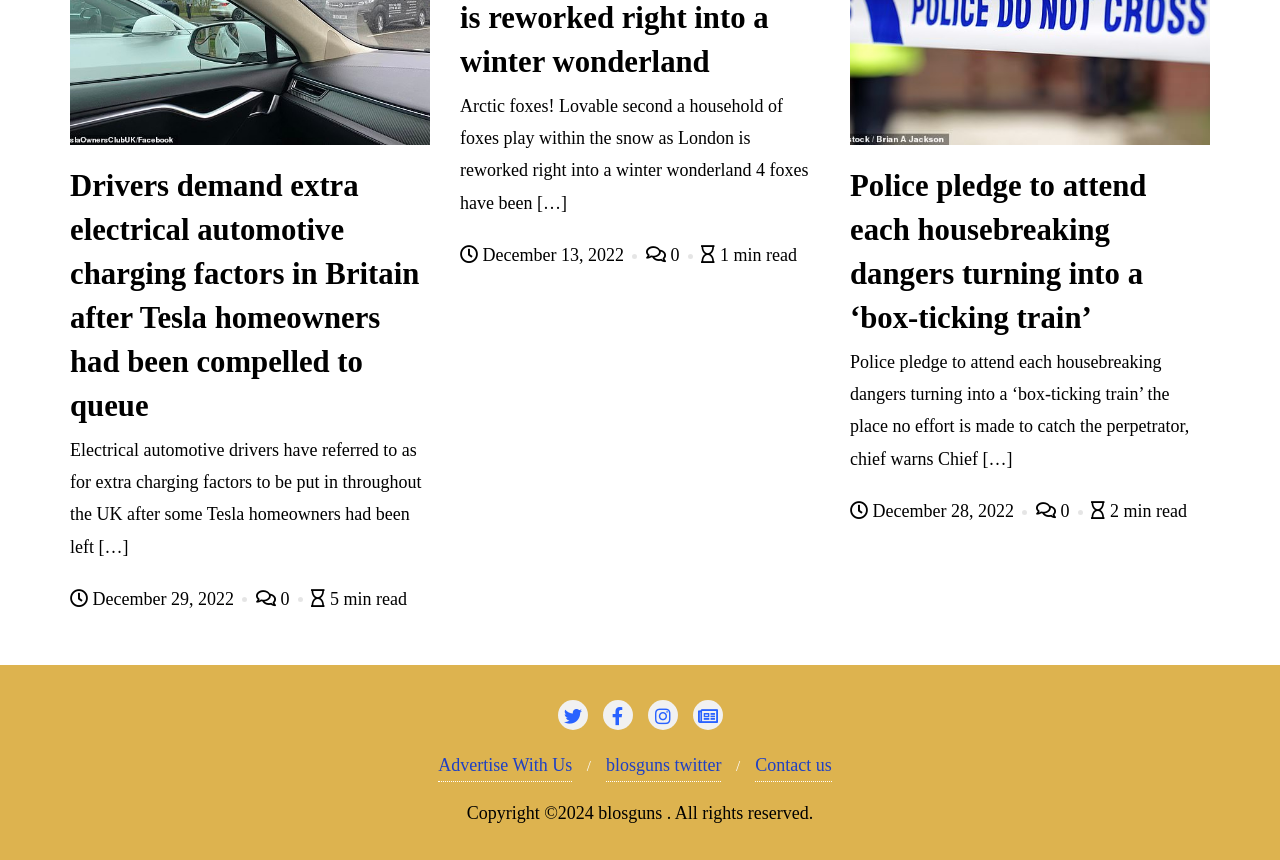Pinpoint the bounding box coordinates of the area that must be clicked to complete this instruction: "View article about police pledge to attend each housebreaking".

[0.664, 0.196, 0.896, 0.396]